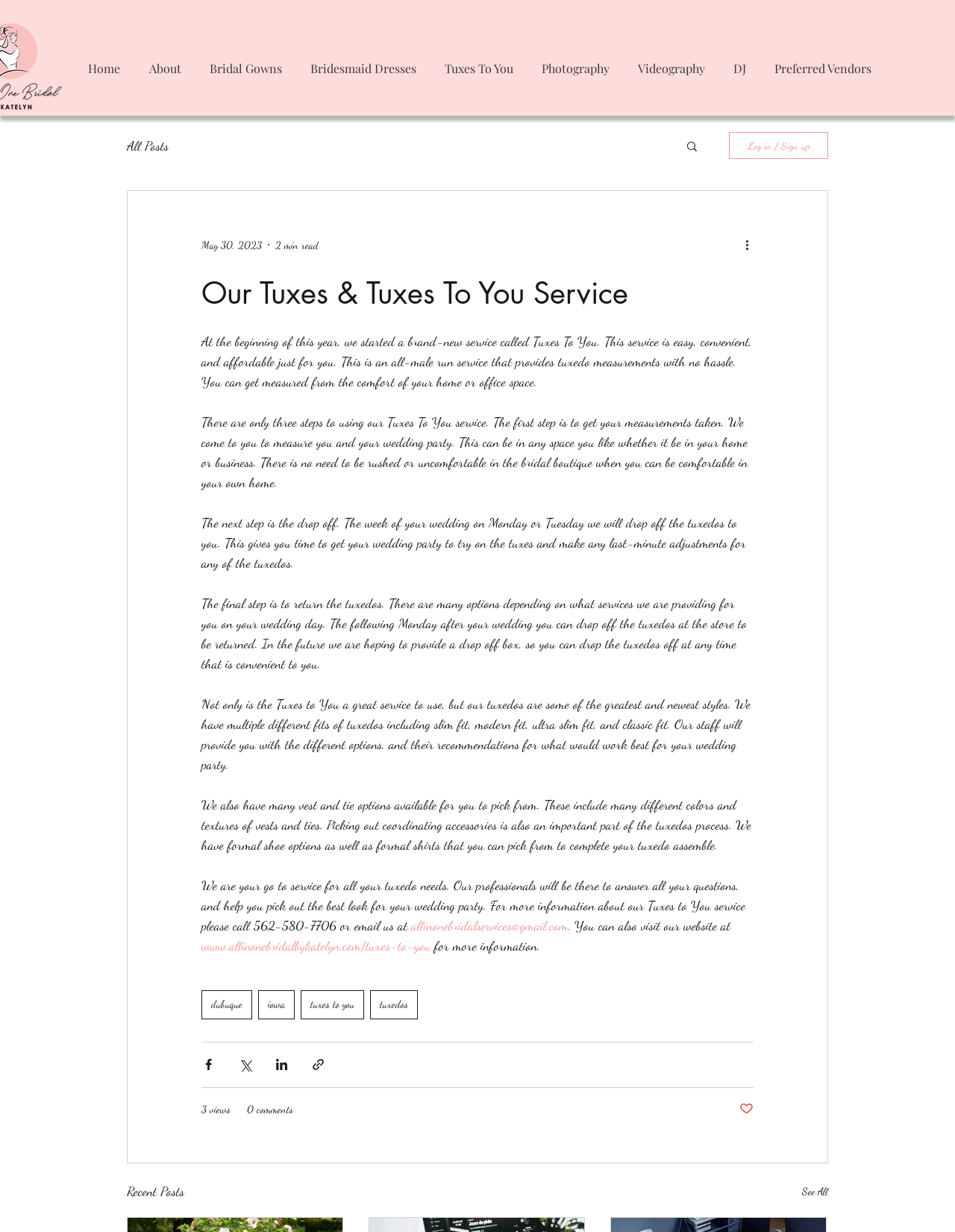What types of fits are available for tuxedos through the Tuxes To You service?
Examine the webpage screenshot and provide an in-depth answer to the question.

The webpage mentions that the Tuxes To You service offers multiple fits for tuxedos, including slim fit, modern fit, ultra slim fit, and classic fit. This information is provided to help customers choose the right fit for their wedding party.